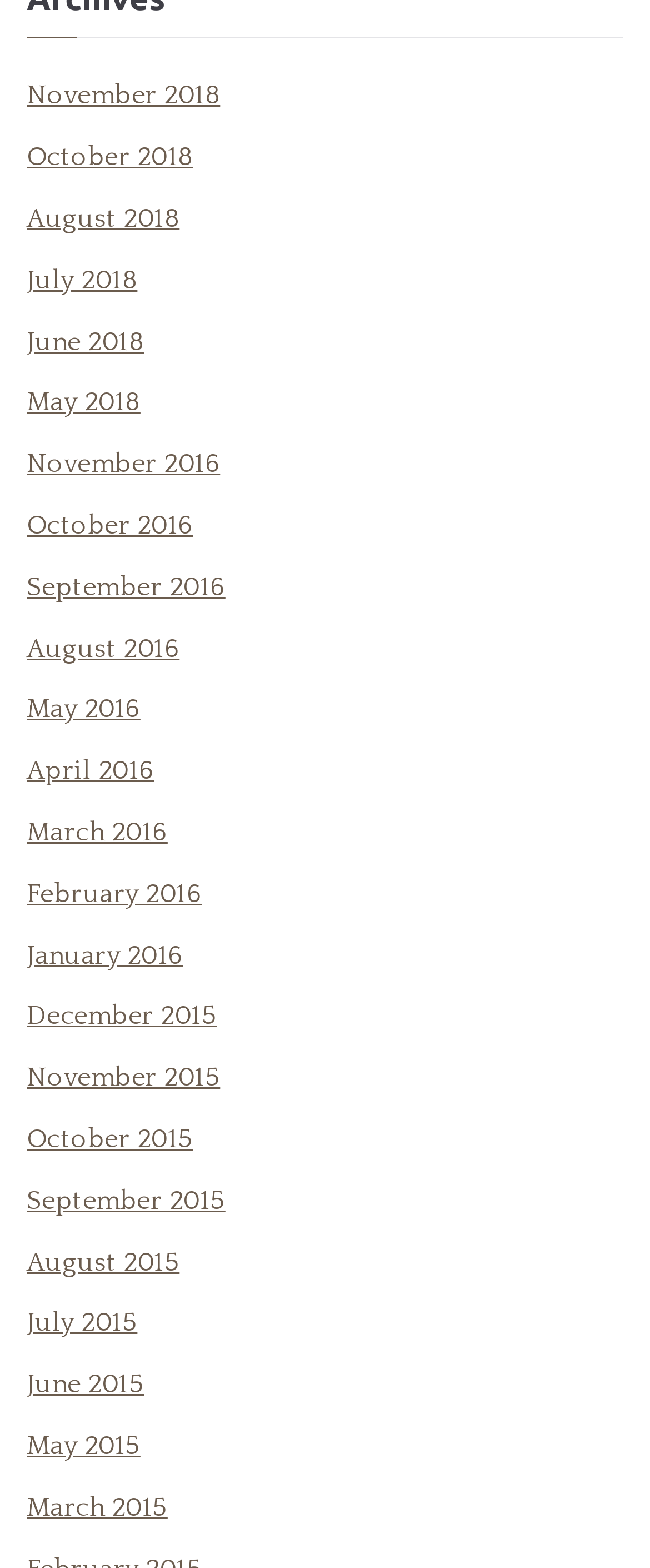What is the latest month listed in 2016?
Provide a detailed and extensive answer to the question.

By examining the list of links, I found that the latest month listed in 2016 is November, which is located near the top of the list.